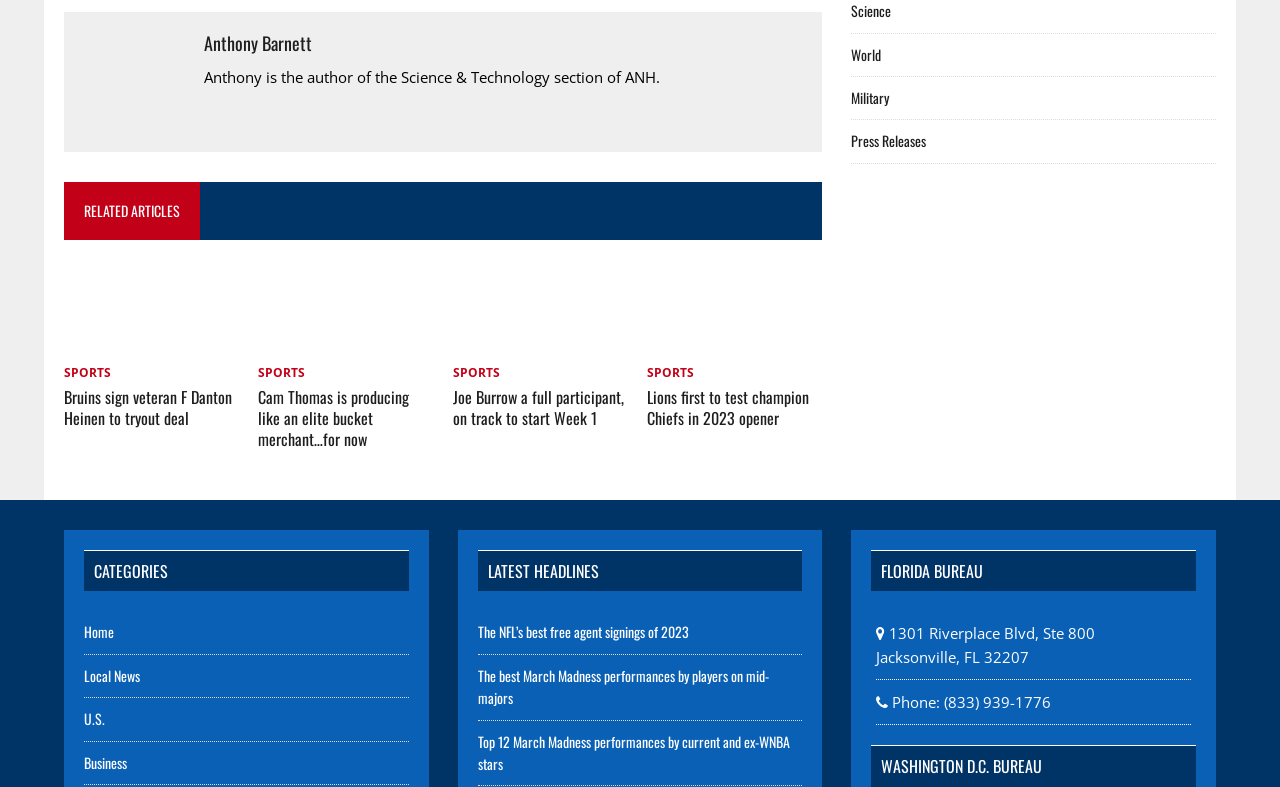Determine the bounding box coordinates of the clickable area required to perform the following instruction: "View the latest headlines". The coordinates should be represented as four float numbers between 0 and 1: [left, top, right, bottom].

[0.373, 0.698, 0.627, 0.752]